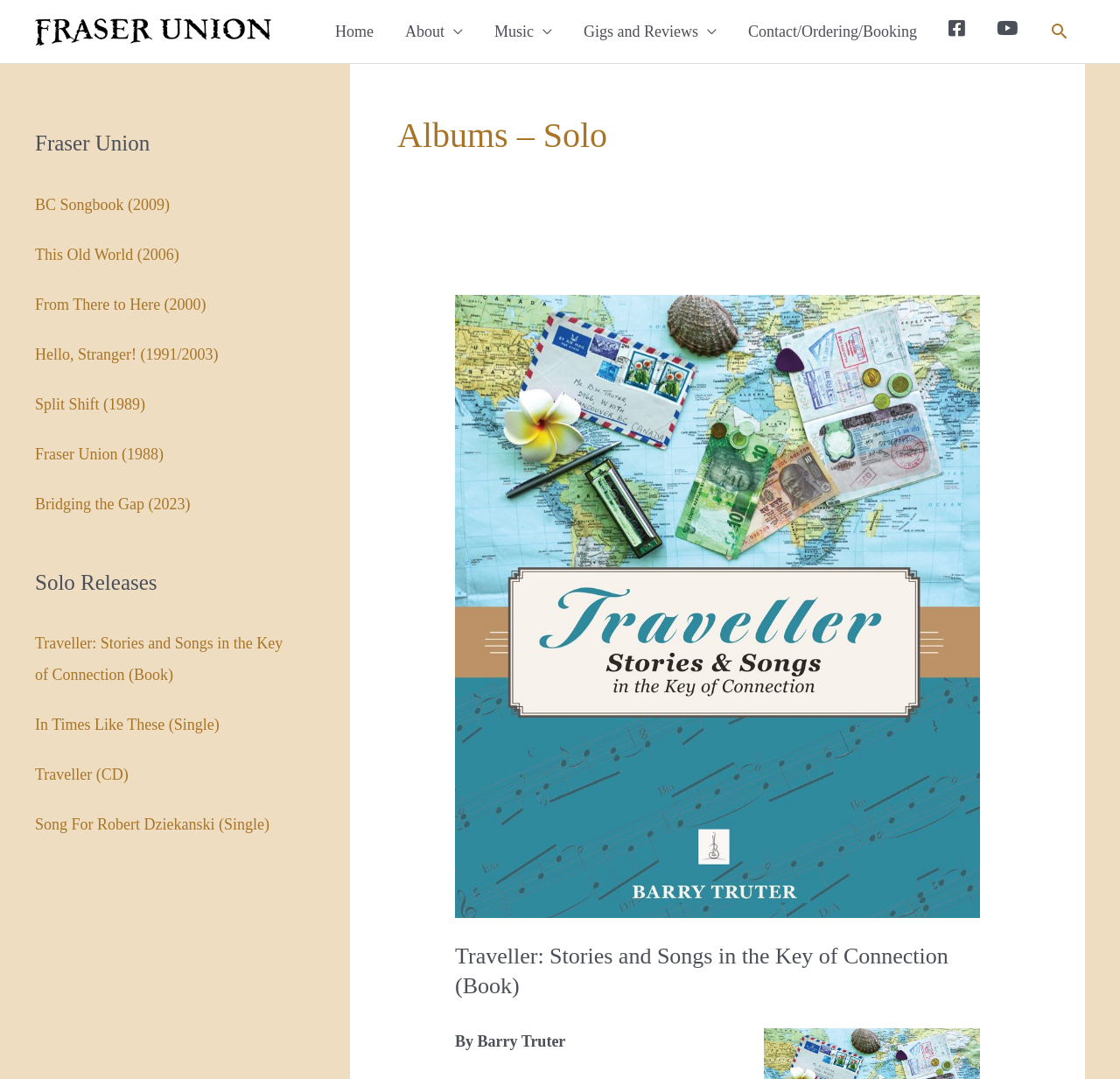Use a single word or phrase to respond to the question:
What is the name of the artist?

Fraser Union